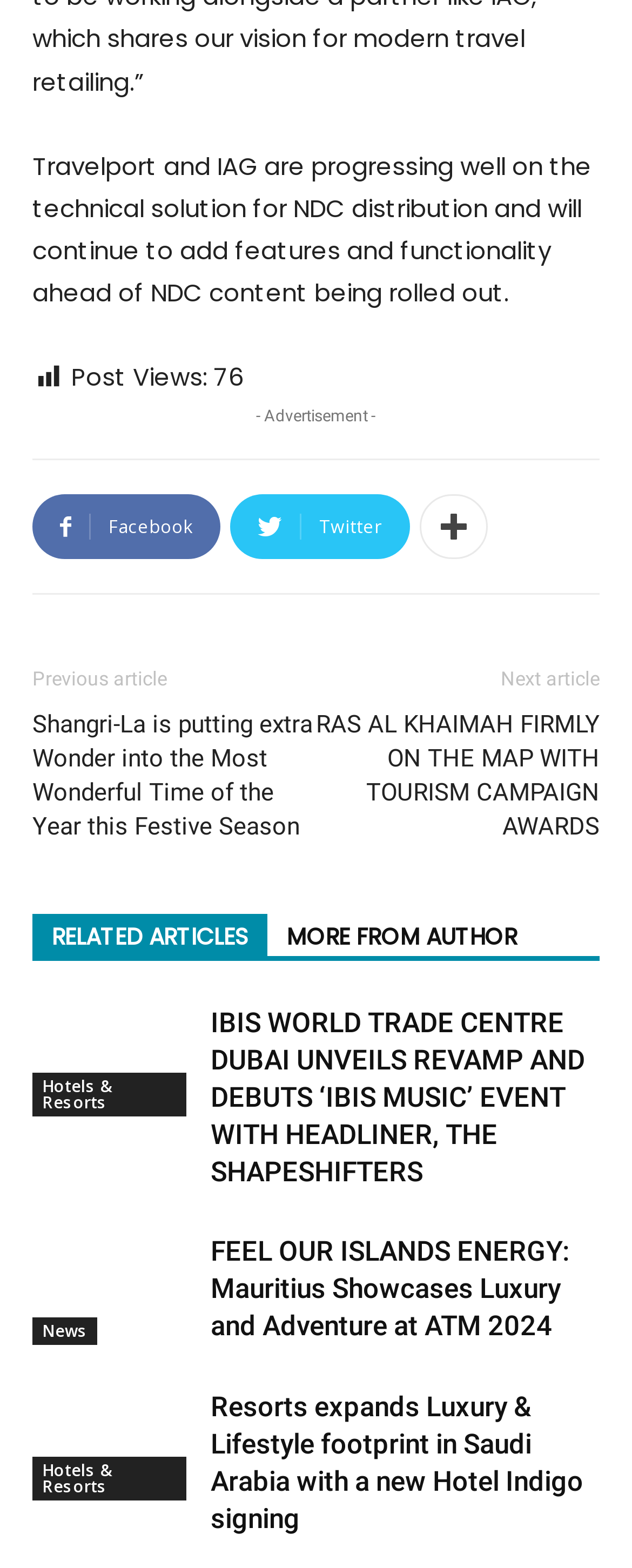Can you determine the bounding box coordinates of the area that needs to be clicked to fulfill the following instruction: "Read the news about Mauritius"?

[0.051, 0.787, 0.308, 0.858]